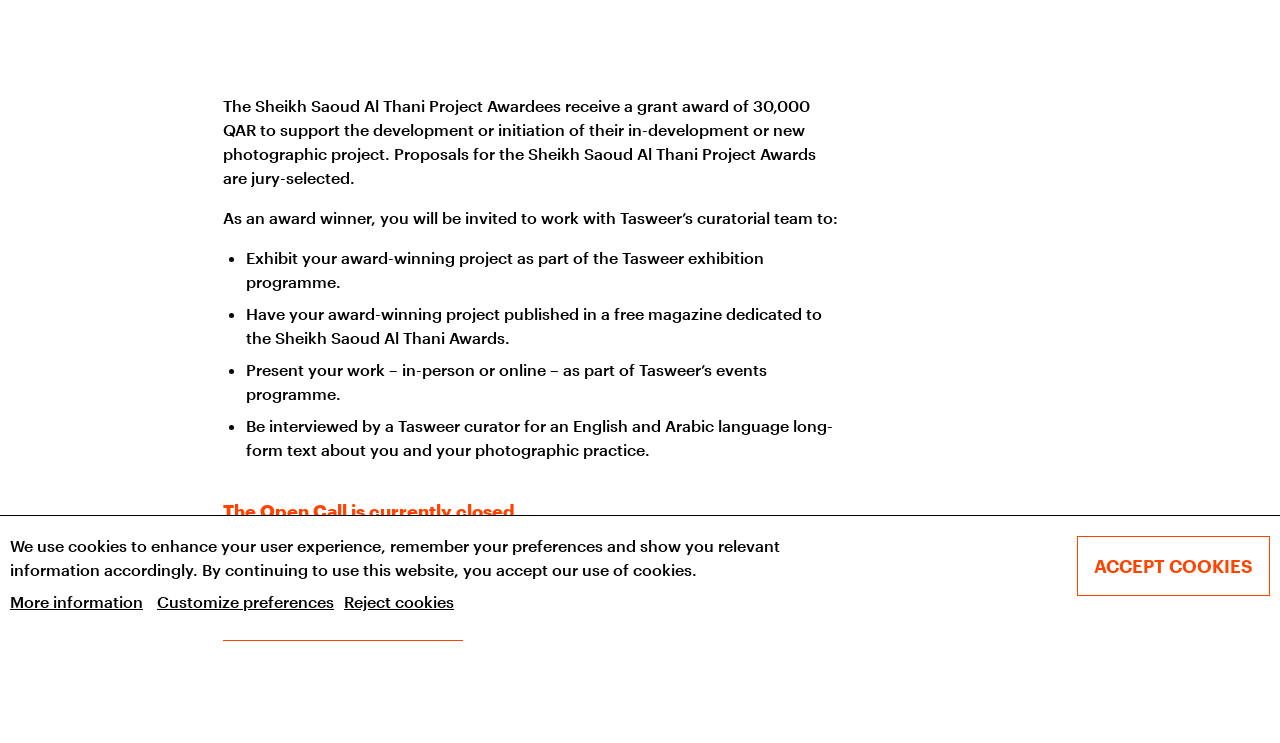Given the element description Awards, specify the bounding box coordinates of the corresponding UI element in the format (top-left x, top-left y, bottom-right x, bottom-right y). All values must be between 0 and 1.

[0.674, 0.012, 0.984, 0.077]